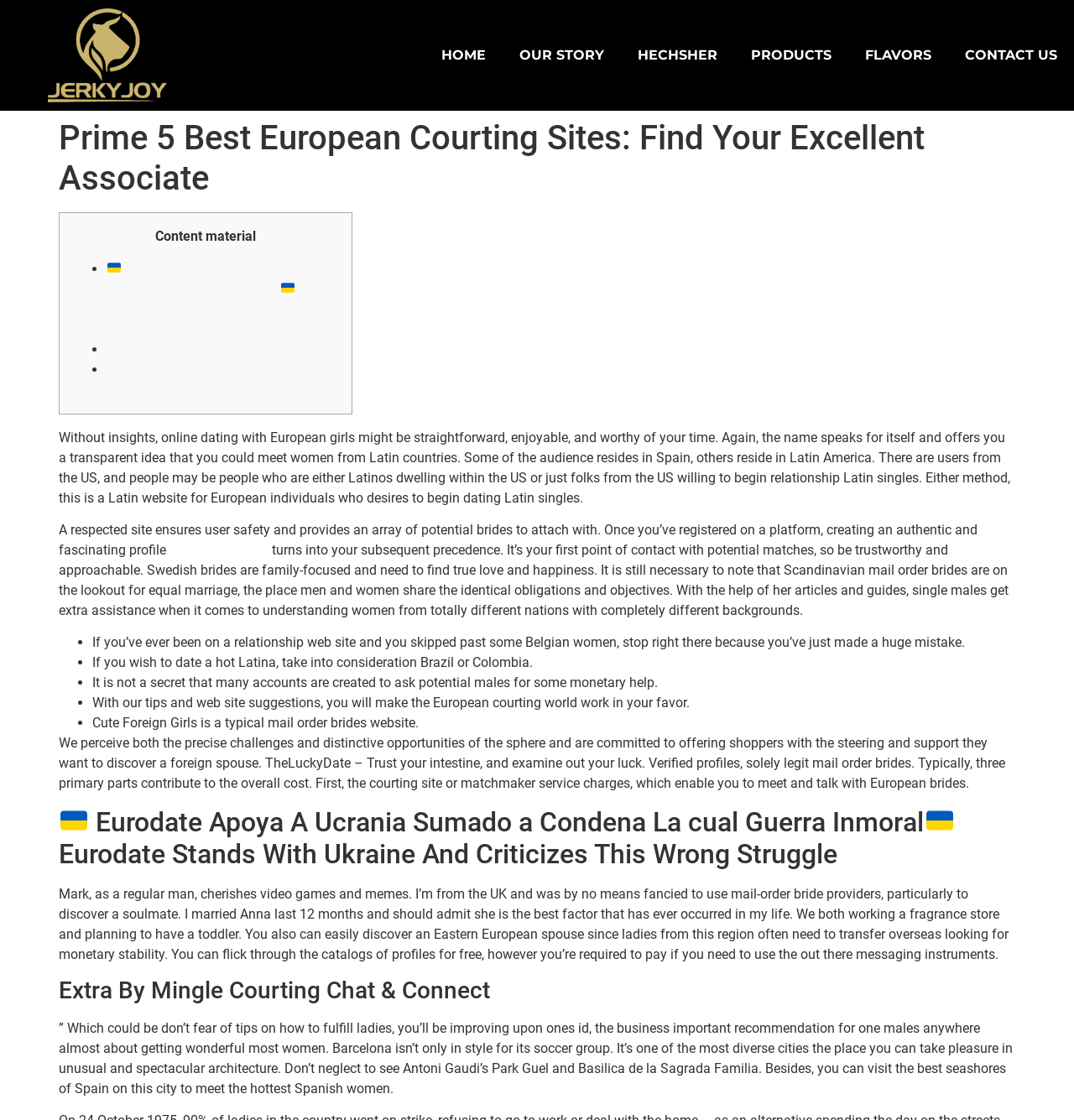Identify the bounding box coordinates for the region of the element that should be clicked to carry out the instruction: "Click on the link to 'jerkmate reviews'". The bounding box coordinates should be four float numbers between 0 and 1, i.e., [left, top, right, bottom].

[0.158, 0.484, 0.25, 0.498]